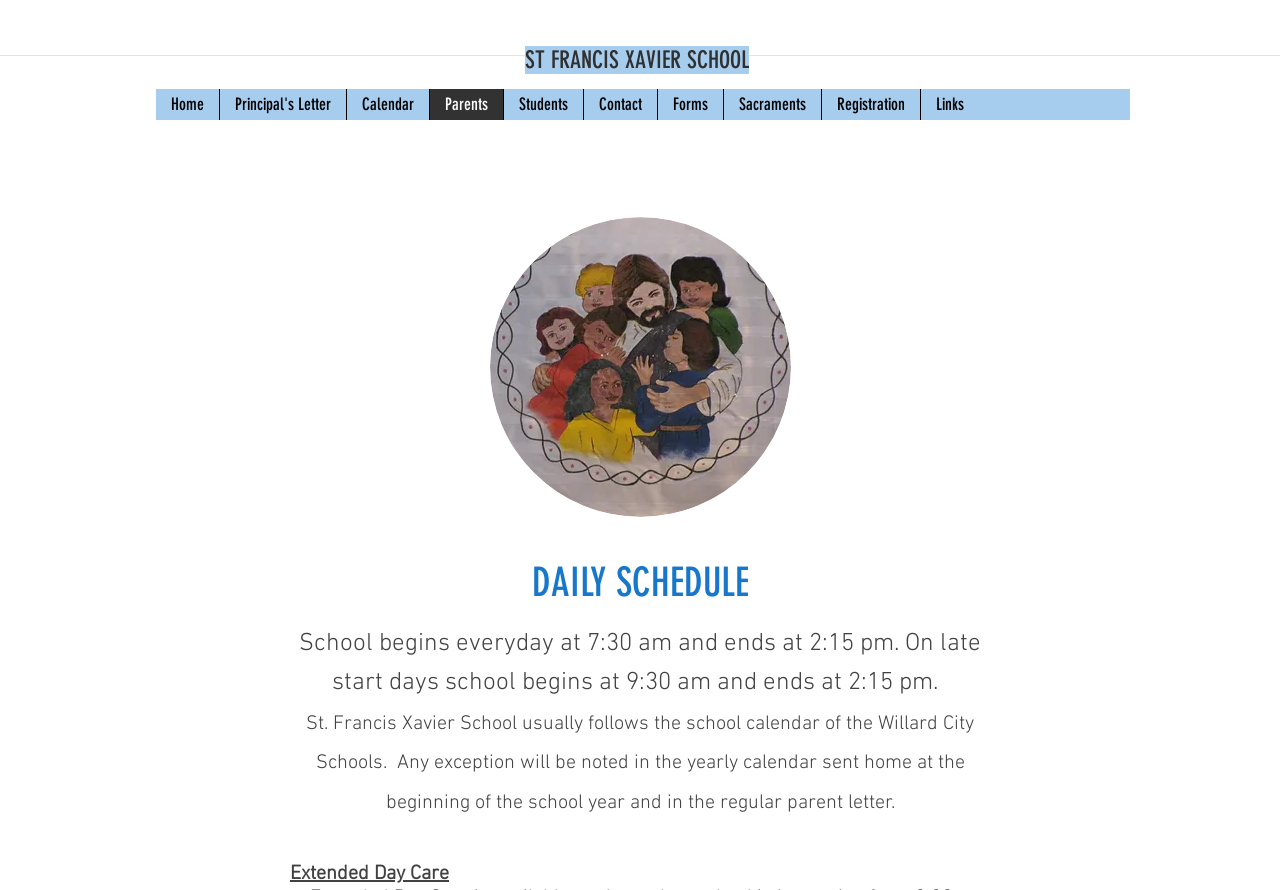Identify the bounding box coordinates for the region of the element that should be clicked to carry out the instruction: "read principal's letter". The bounding box coordinates should be four float numbers between 0 and 1, i.e., [left, top, right, bottom].

[0.171, 0.1, 0.27, 0.135]